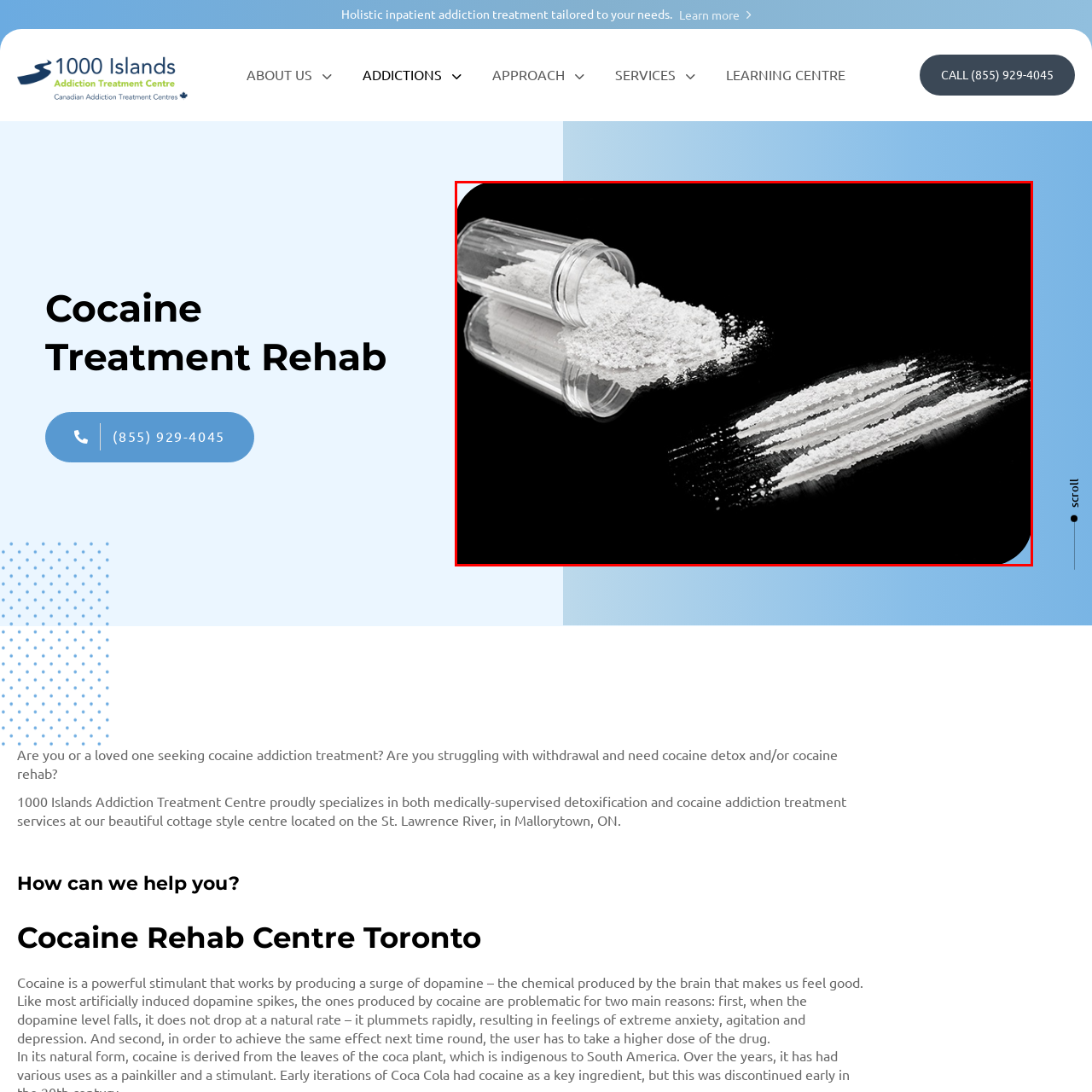How many lines of powder are arranged?
Please analyze the image within the red bounding box and offer a comprehensive answer to the question.

The caption states that 'three distinct lines of the powder have been meticulously arranged', which indicates that there are three lines of powder.